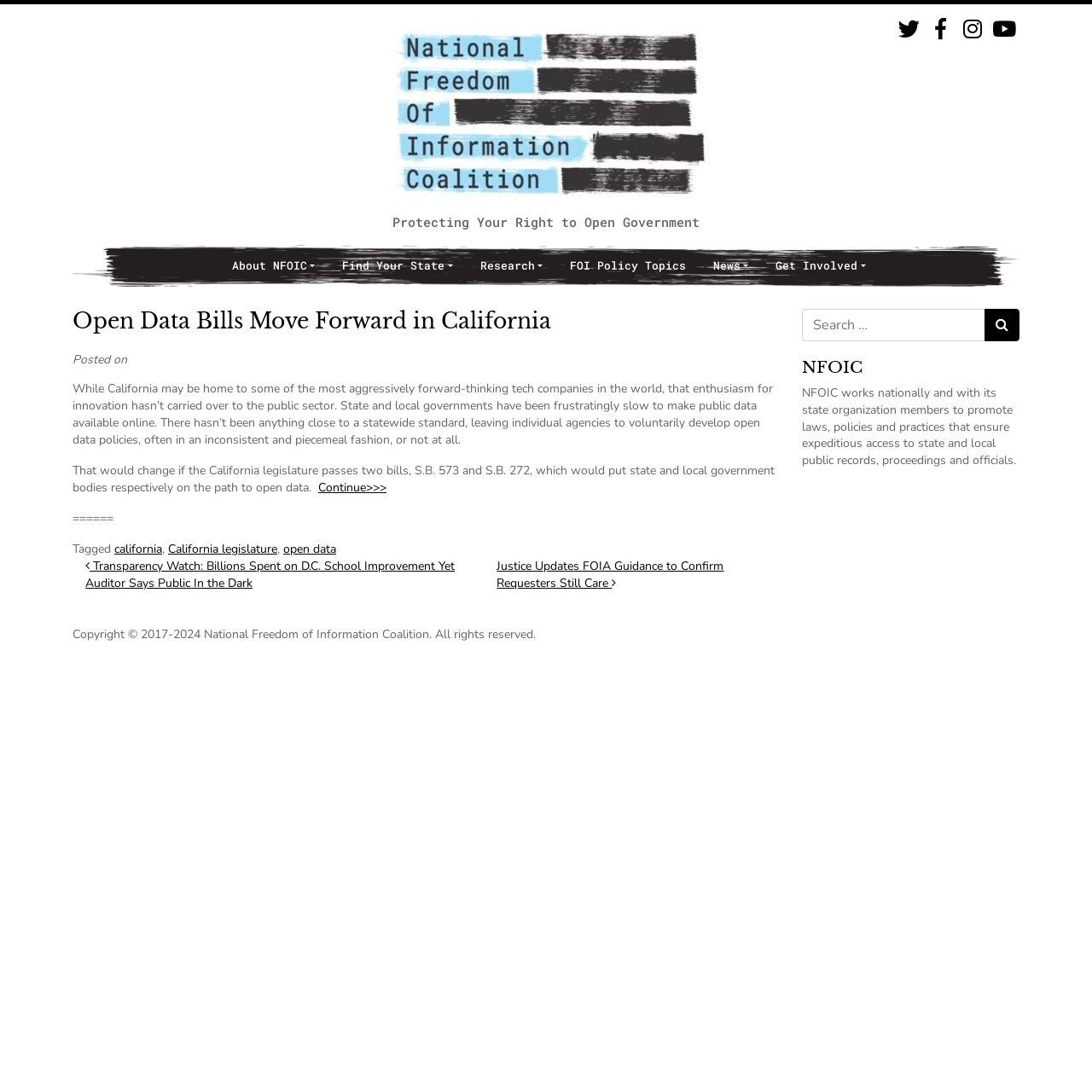Locate the coordinates of the bounding box for the clickable region that fulfills this instruction: "Check the latest news".

[0.641, 0.224, 0.698, 0.262]